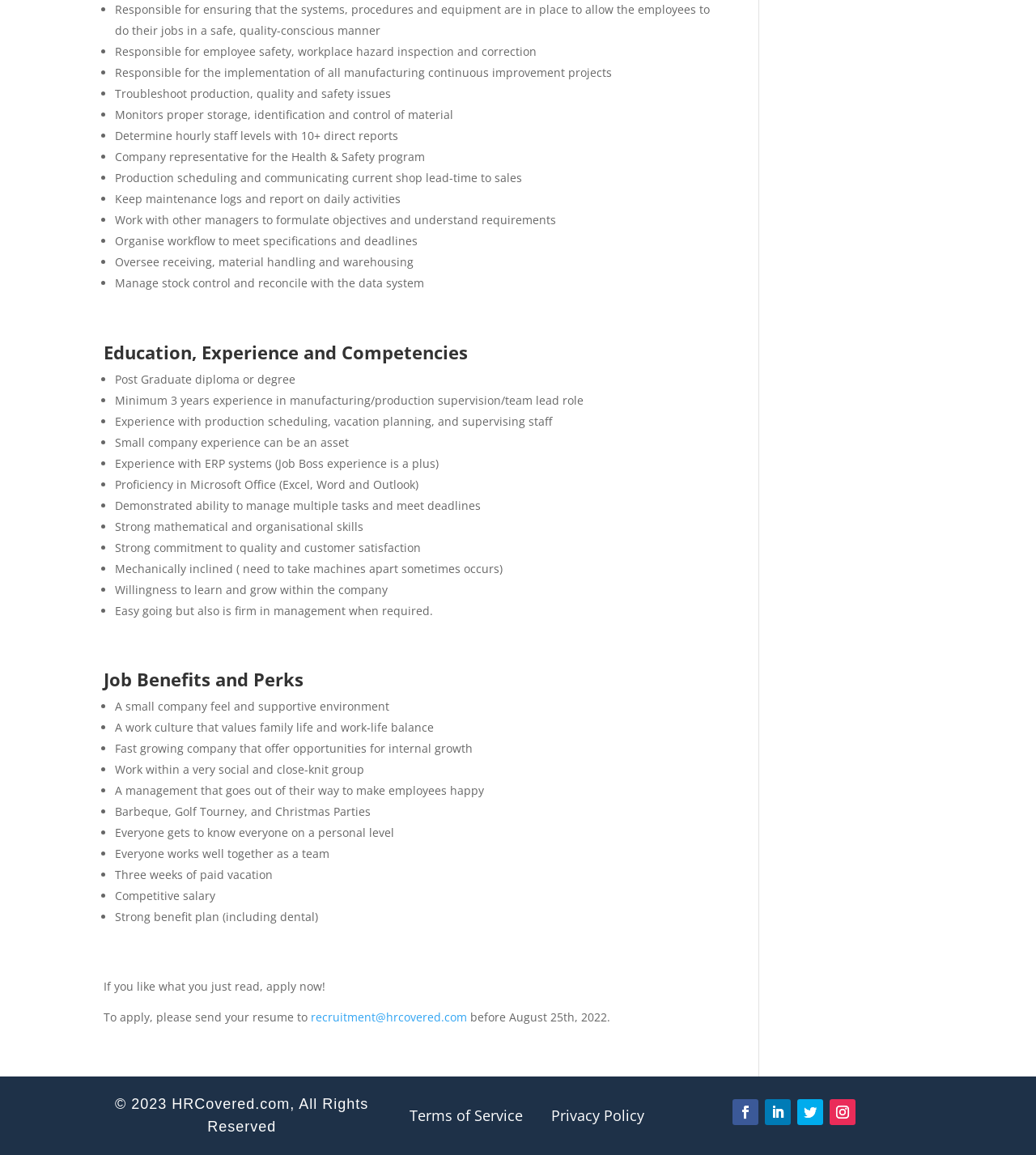Please find the bounding box coordinates for the clickable element needed to perform this instruction: "Visit LinkedIn page".

None